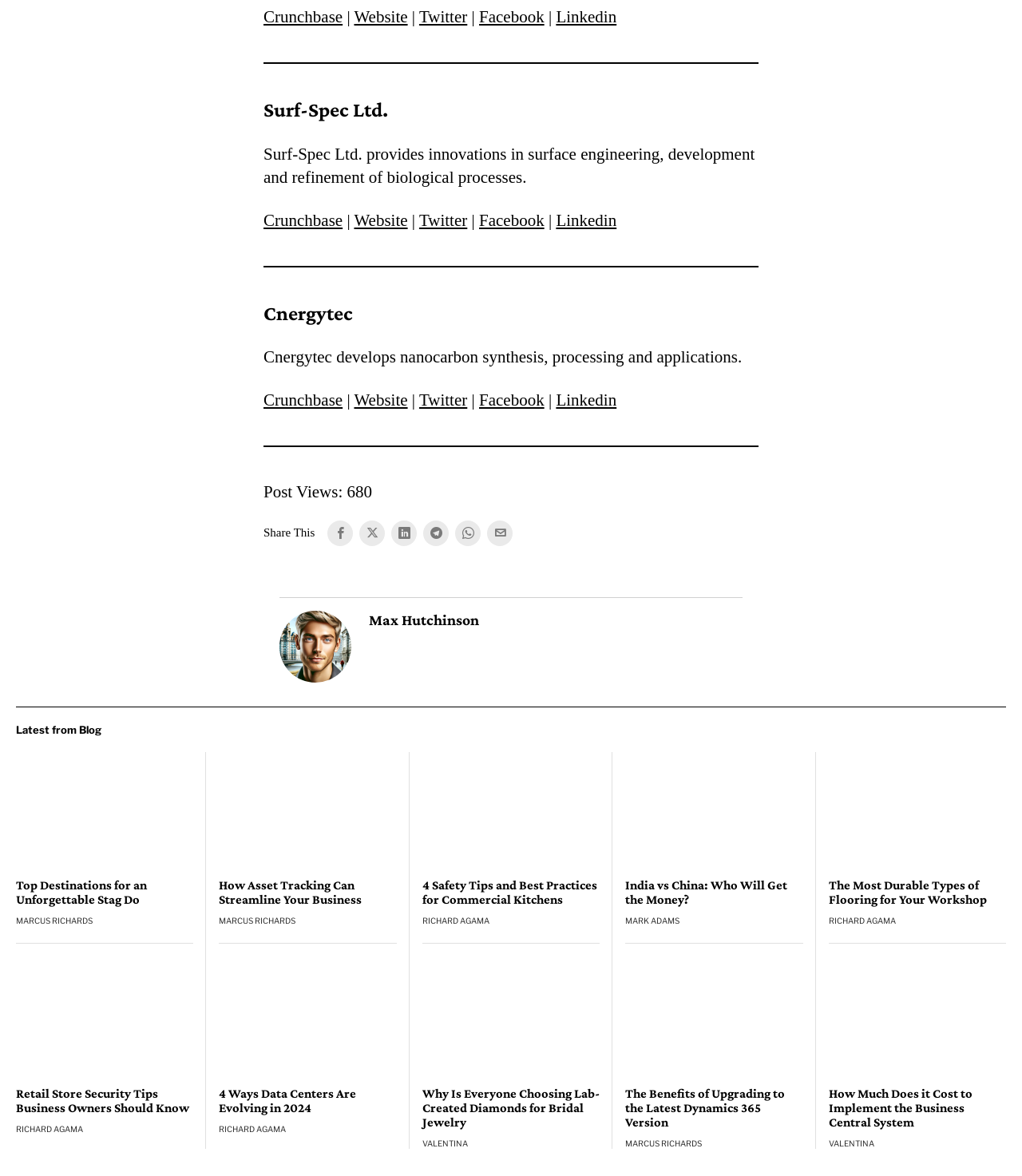Please identify the bounding box coordinates of the element that needs to be clicked to execute the following command: "View the latest blog posts". Provide the bounding box using four float numbers between 0 and 1, formatted as [left, top, right, bottom].

[0.016, 0.601, 0.984, 0.639]